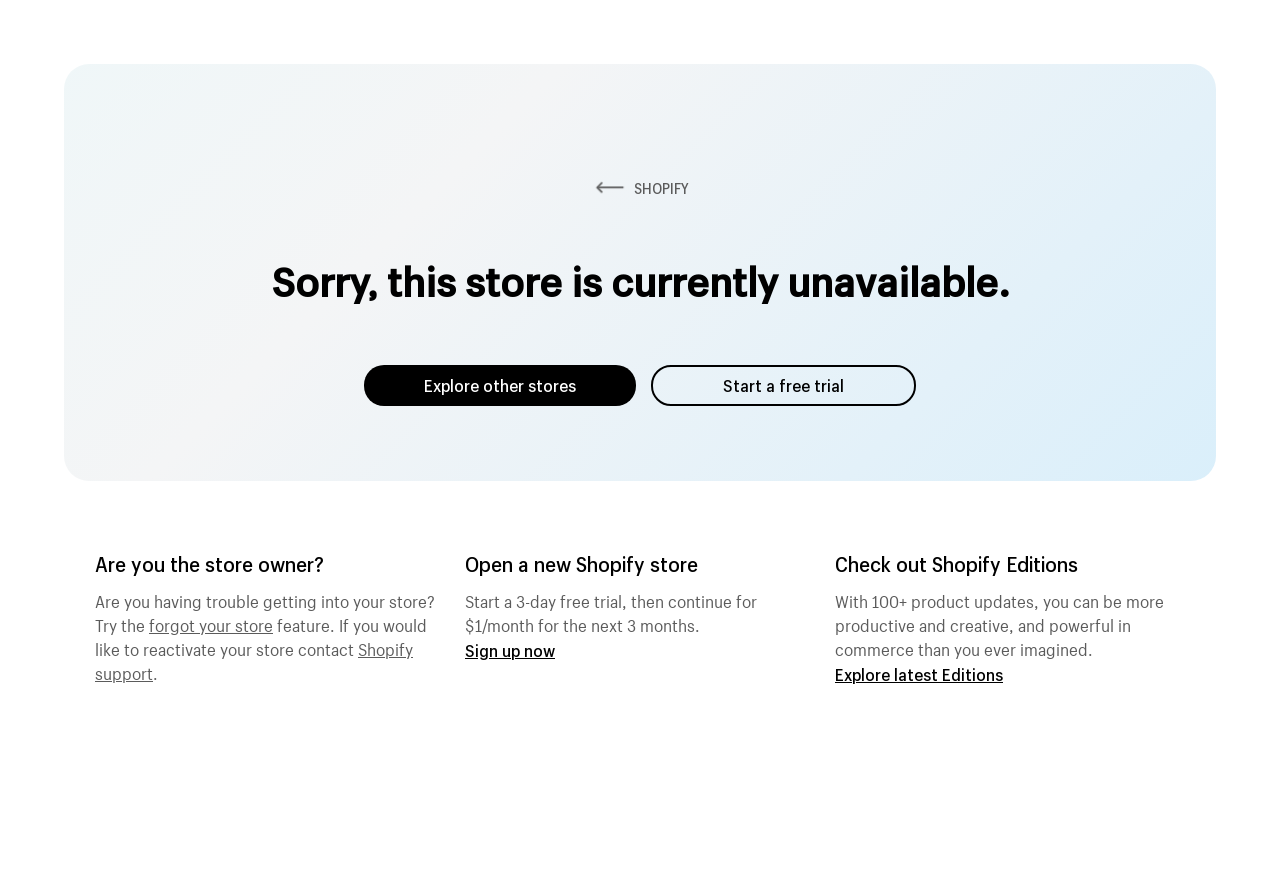Using the element description provided, determine the bounding box coordinates in the format (top-left x, top-left y, bottom-right x, bottom-right y). Ensure that all values are floating point numbers between 0 and 1. Element description: Shopify support

[0.074, 0.716, 0.323, 0.772]